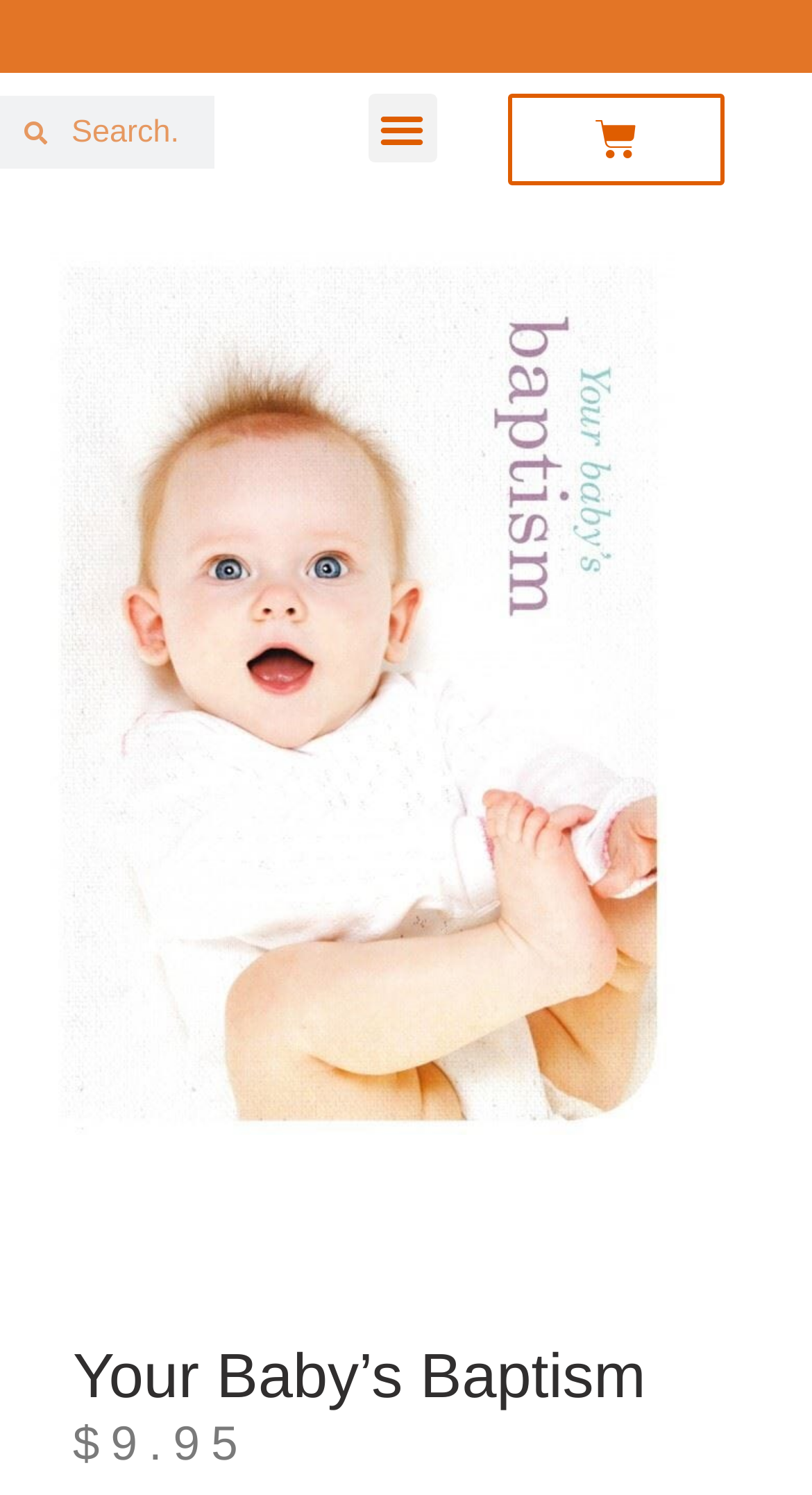Provide a brief response to the question below using a single word or phrase: 
What is the image on the webpage?

Baby Baptism Image